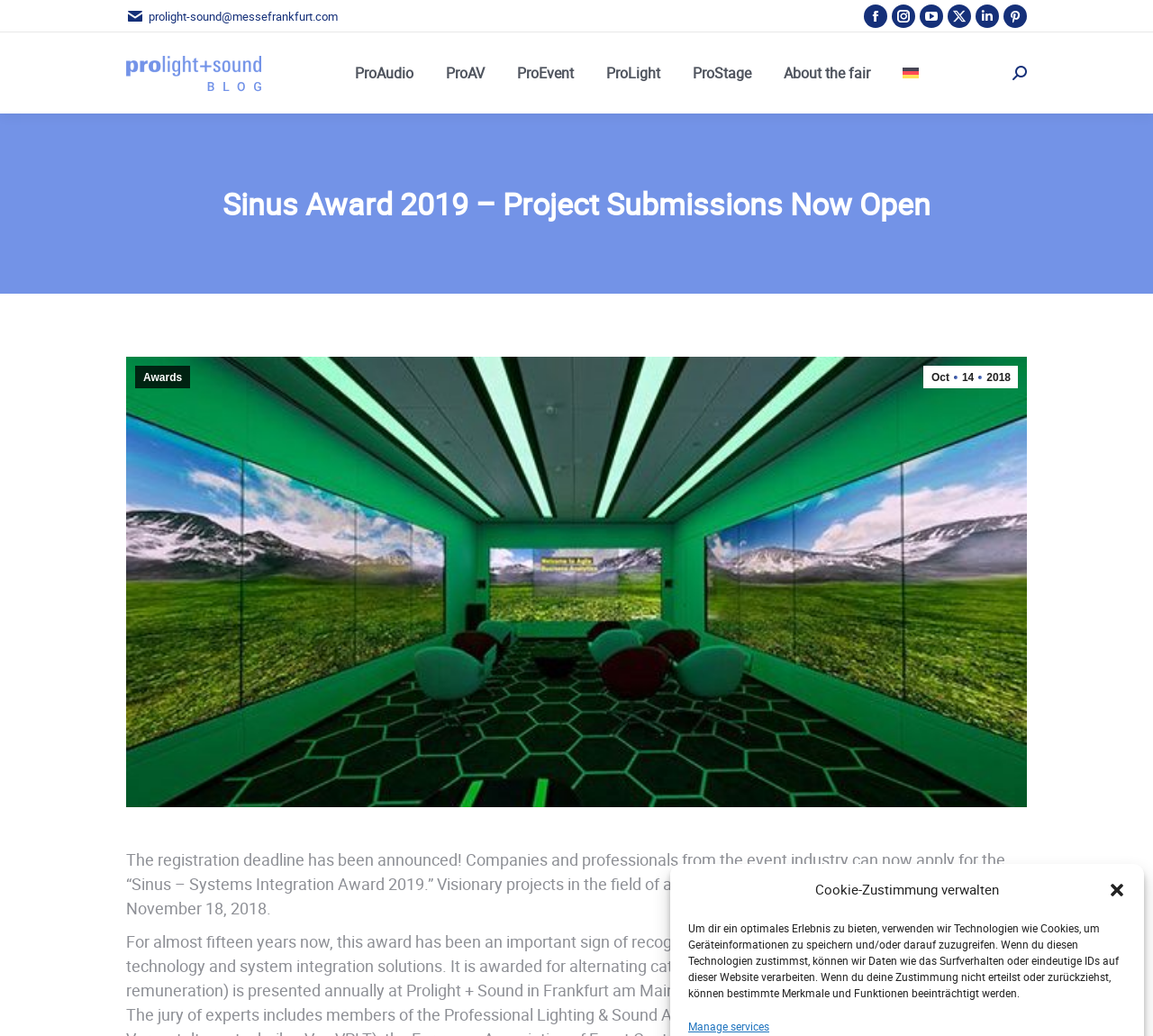Can you determine the bounding box coordinates of the area that needs to be clicked to fulfill the following instruction: "Close the dialog"?

[0.961, 0.85, 0.977, 0.867]